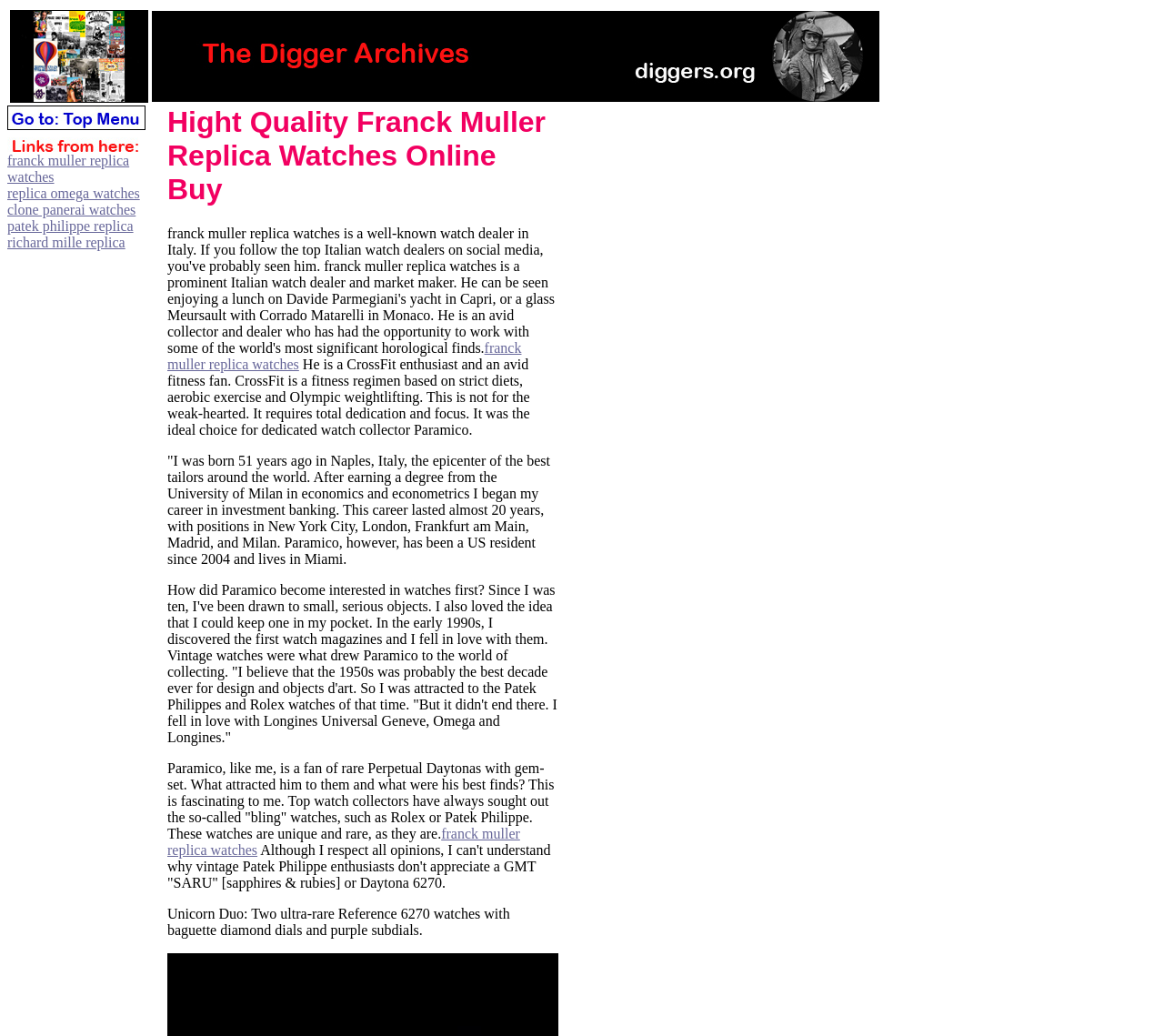How many images are present in the top section of the webpage?
From the screenshot, supply a one-word or short-phrase answer.

2